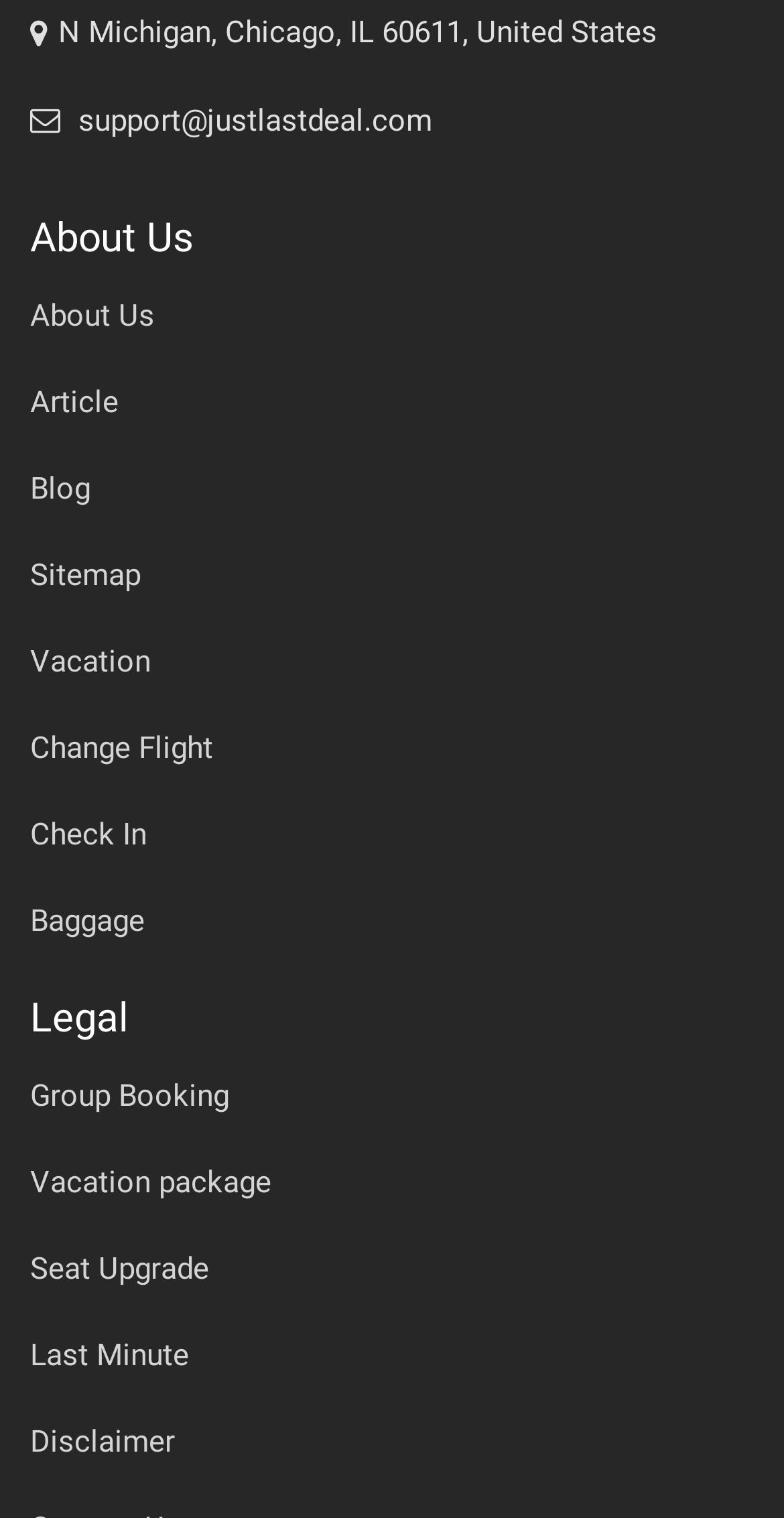Please answer the following question as detailed as possible based on the image: 
What is the purpose of the 'Check In' link?

The webpage contains a link element with the text 'Check In' which is likely related to checking in for a flight, given the context of the webpage and the presence of other links related to travel and flights.